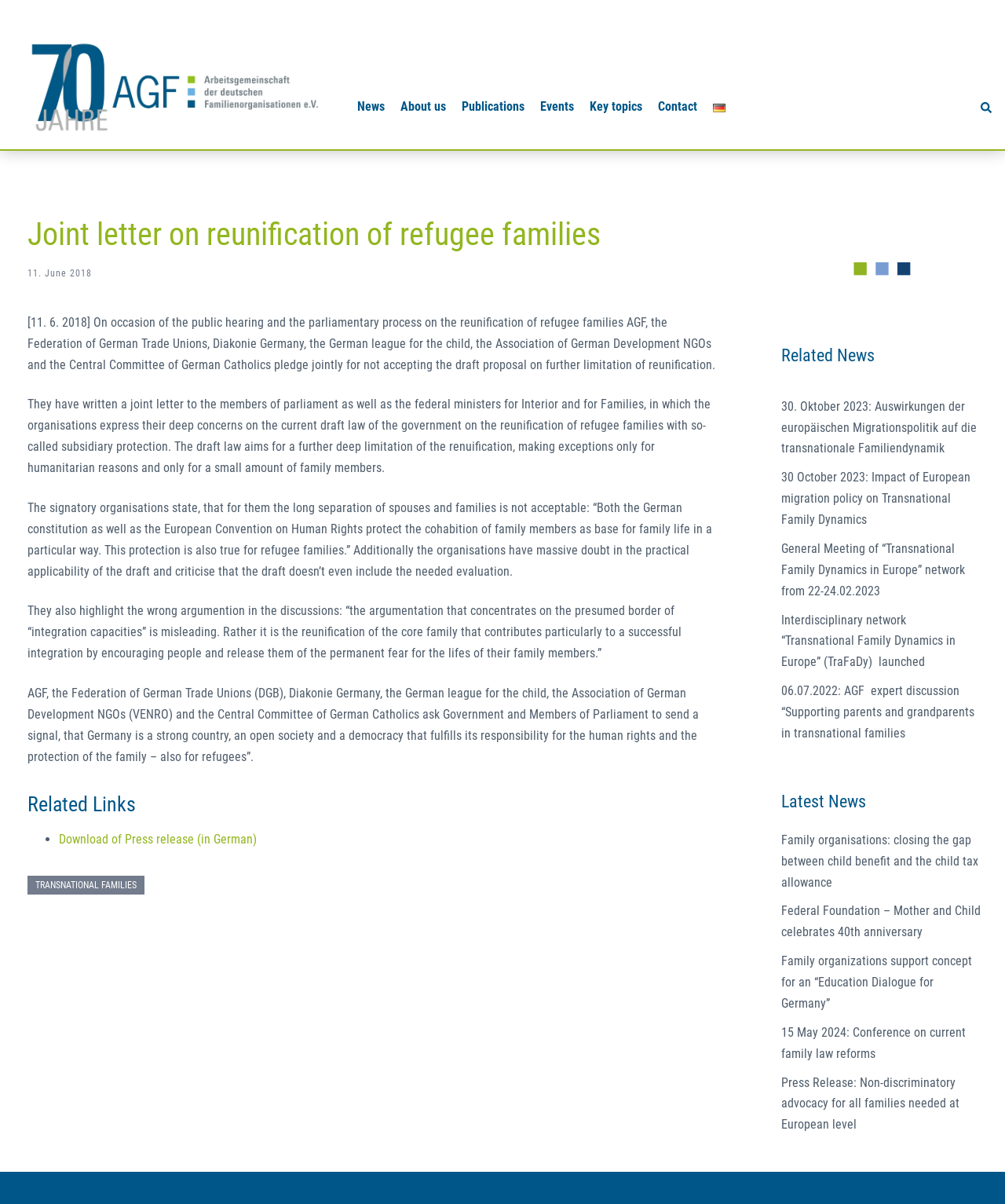Provide the bounding box coordinates of the UI element this sentence describes: "Transnational Families".

[0.027, 0.727, 0.144, 0.743]